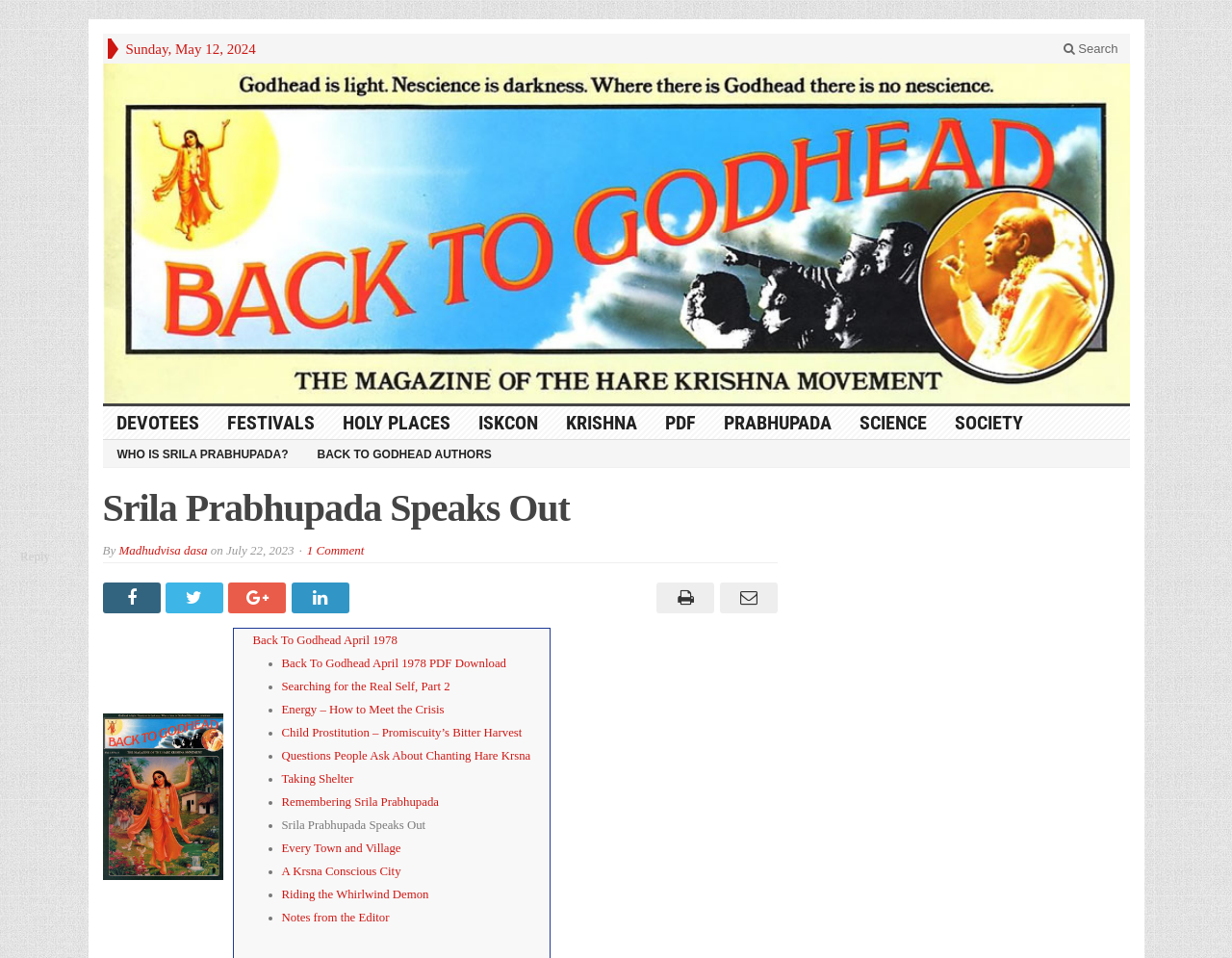Bounding box coordinates are specified in the format (top-left x, top-left y, bottom-right x, bottom-right y). All values are floating point numbers bounded between 0 and 1. Please provide the bounding box coordinate of the region this sentence describes: 1 Comment

[0.249, 0.567, 0.296, 0.582]